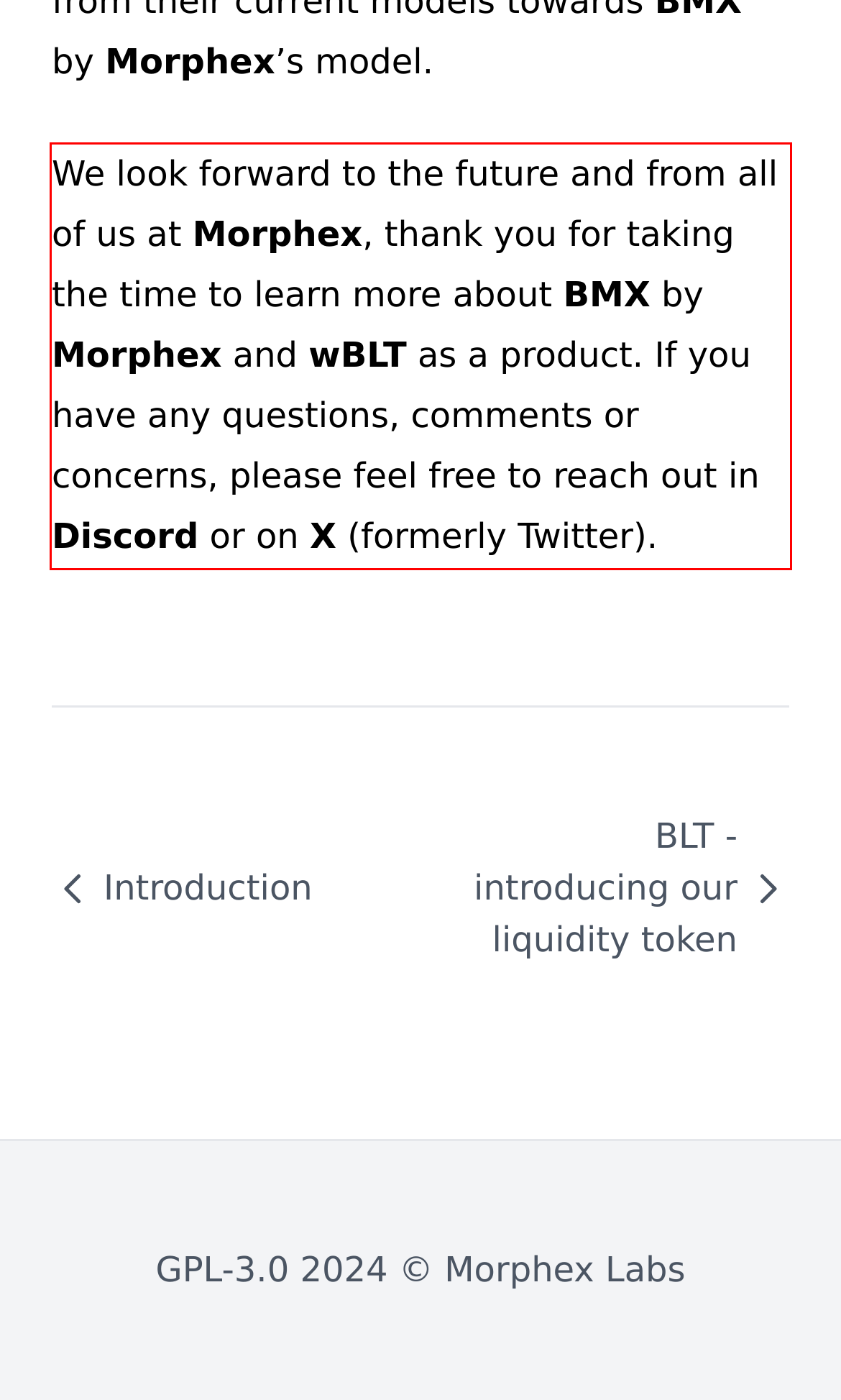Given a screenshot of a webpage containing a red bounding box, perform OCR on the text within this red bounding box and provide the text content.

We look forward to the future and from all of us at Morphex, thank you for taking the time to learn more about BMX by Morphex and wBLT as a product. If you have any questions, comments or concerns, please feel free to reach out in Discord or on X (formerly Twitter).